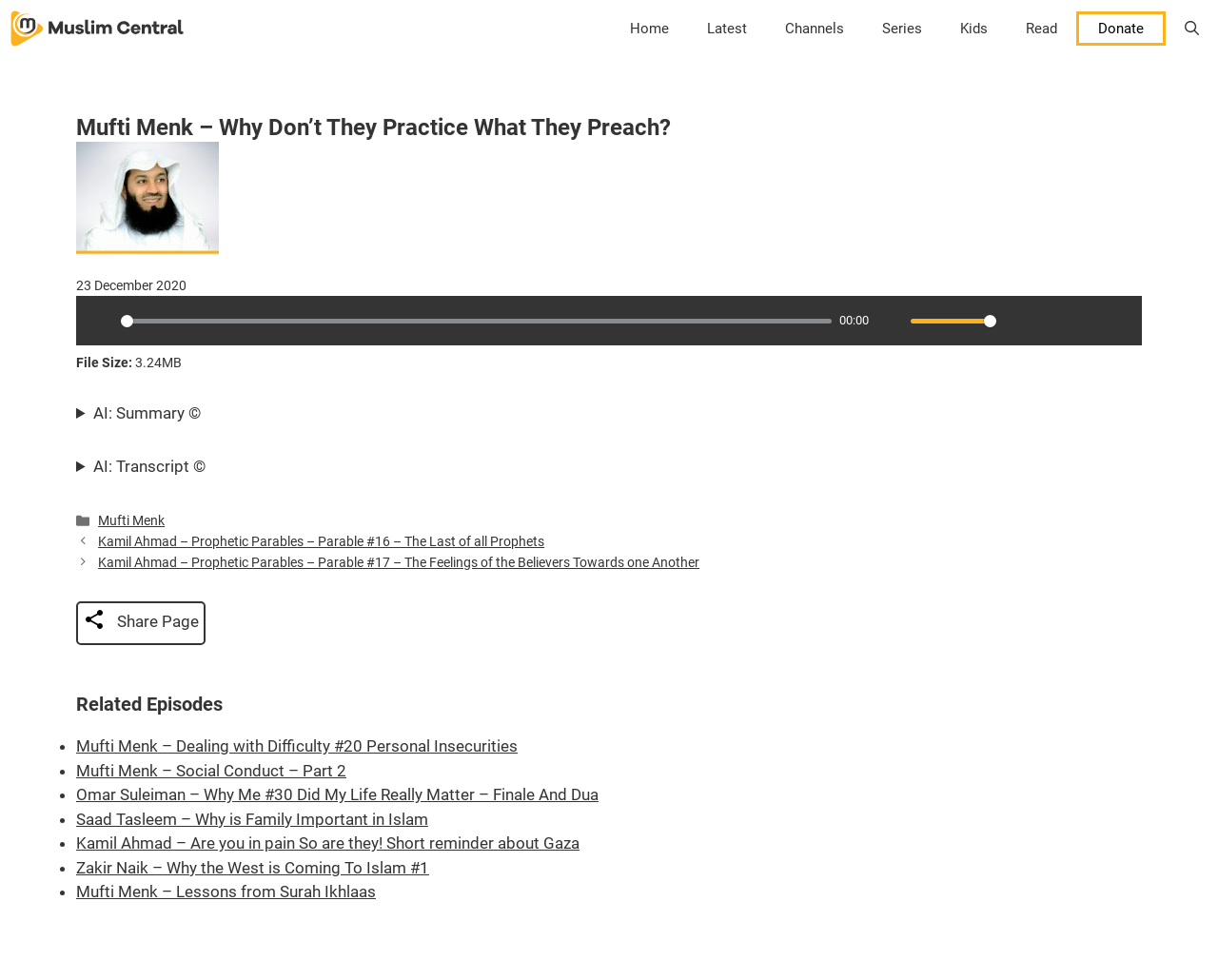Locate the UI element that matches the description aria-label="Open Search Bar" in the webpage screenshot. Return the bounding box coordinates in the format (top-left x, top-left y, bottom-right x, bottom-right y), with values ranging from 0 to 1.

[0.957, 0.0, 1.0, 0.058]